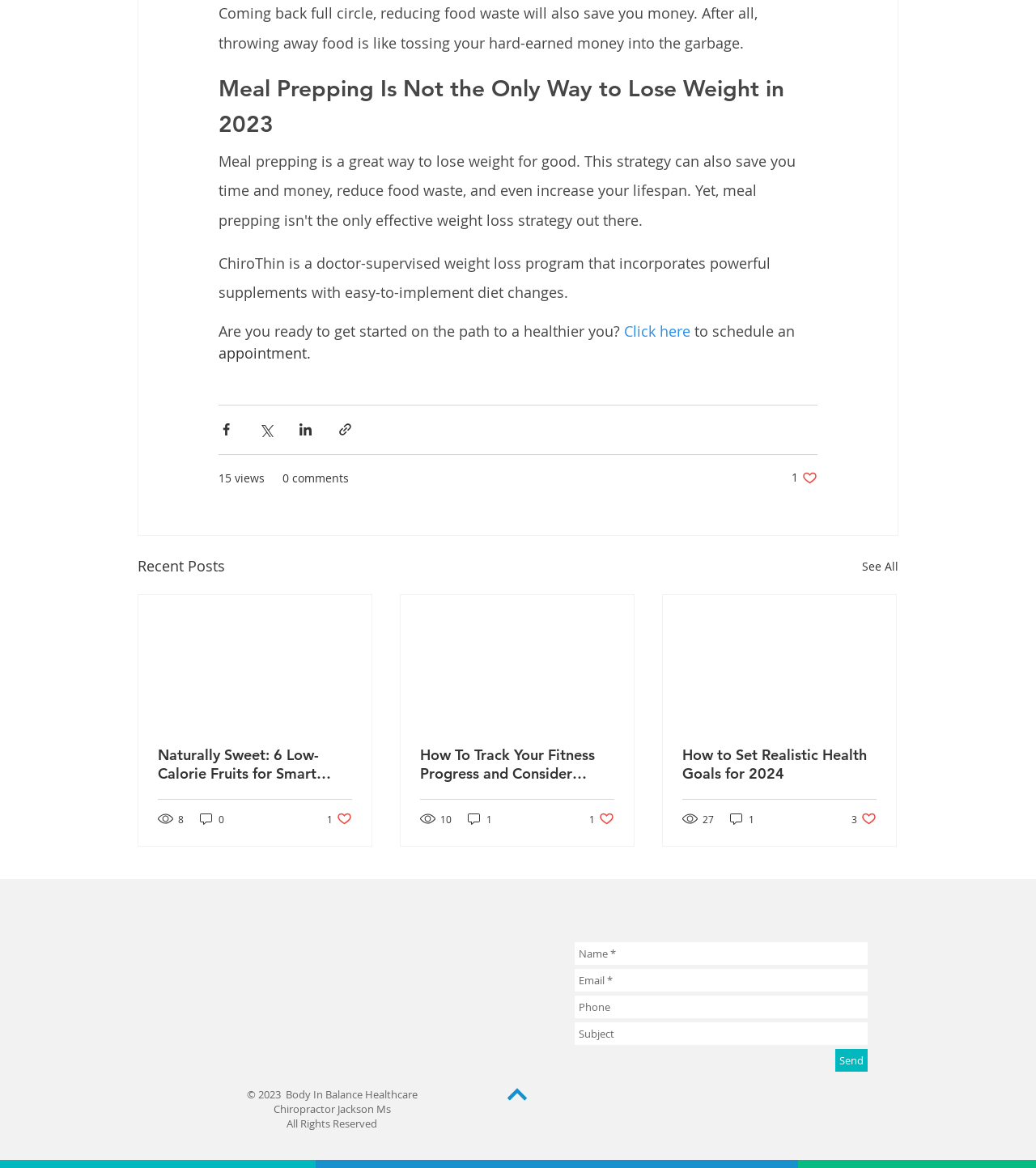What is the topic of the article with 27 views?
Deliver a detailed and extensive answer to the question.

I found the article with 27 views by looking at the 'views' counters under each article. The article with 27 views has a title that matches the answer.